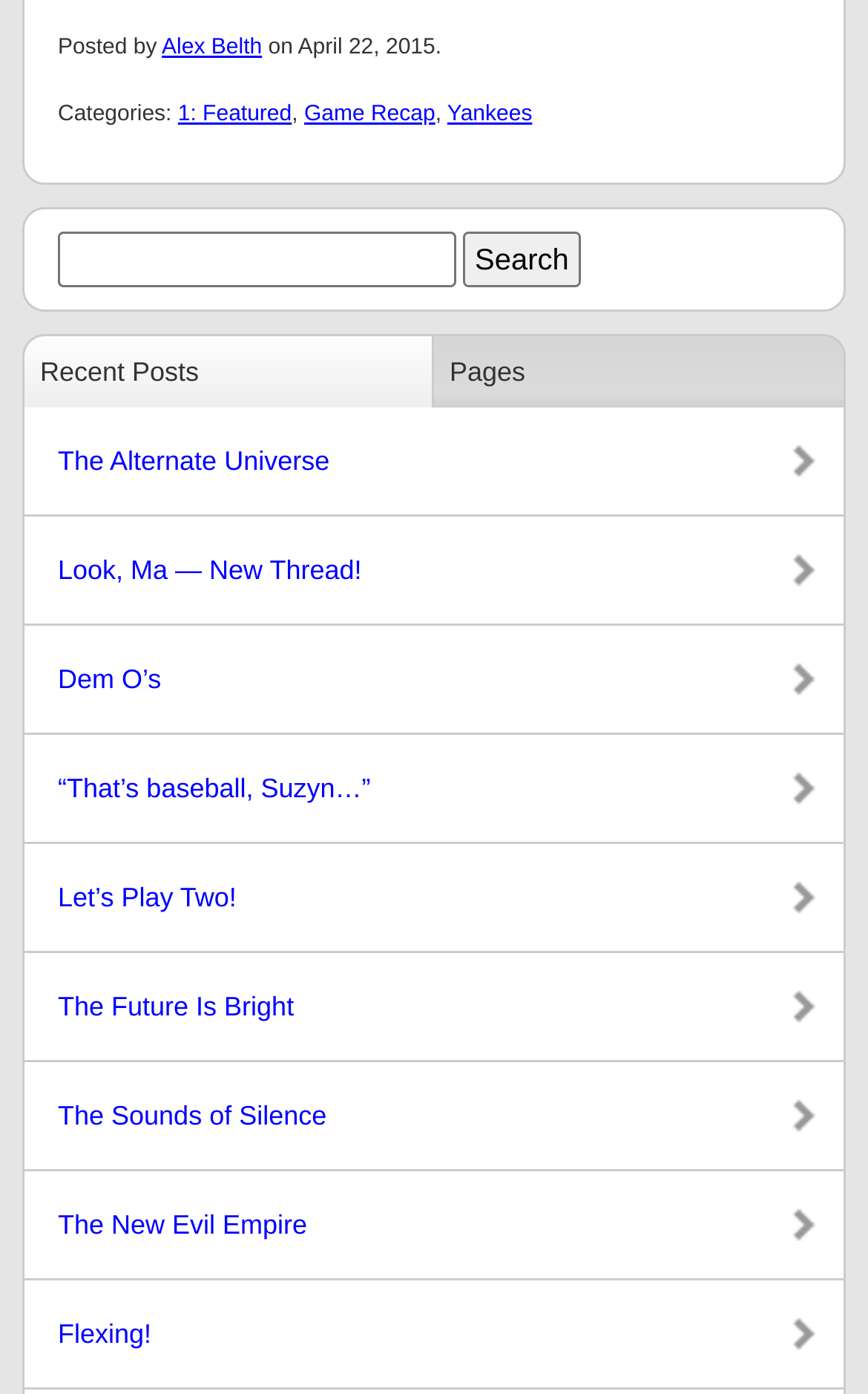Based on the element description, predict the bounding box coordinates (top-left x, top-left y, bottom-right x, bottom-right y) for the UI element in the screenshot: Game Recap

[0.35, 0.073, 0.501, 0.091]